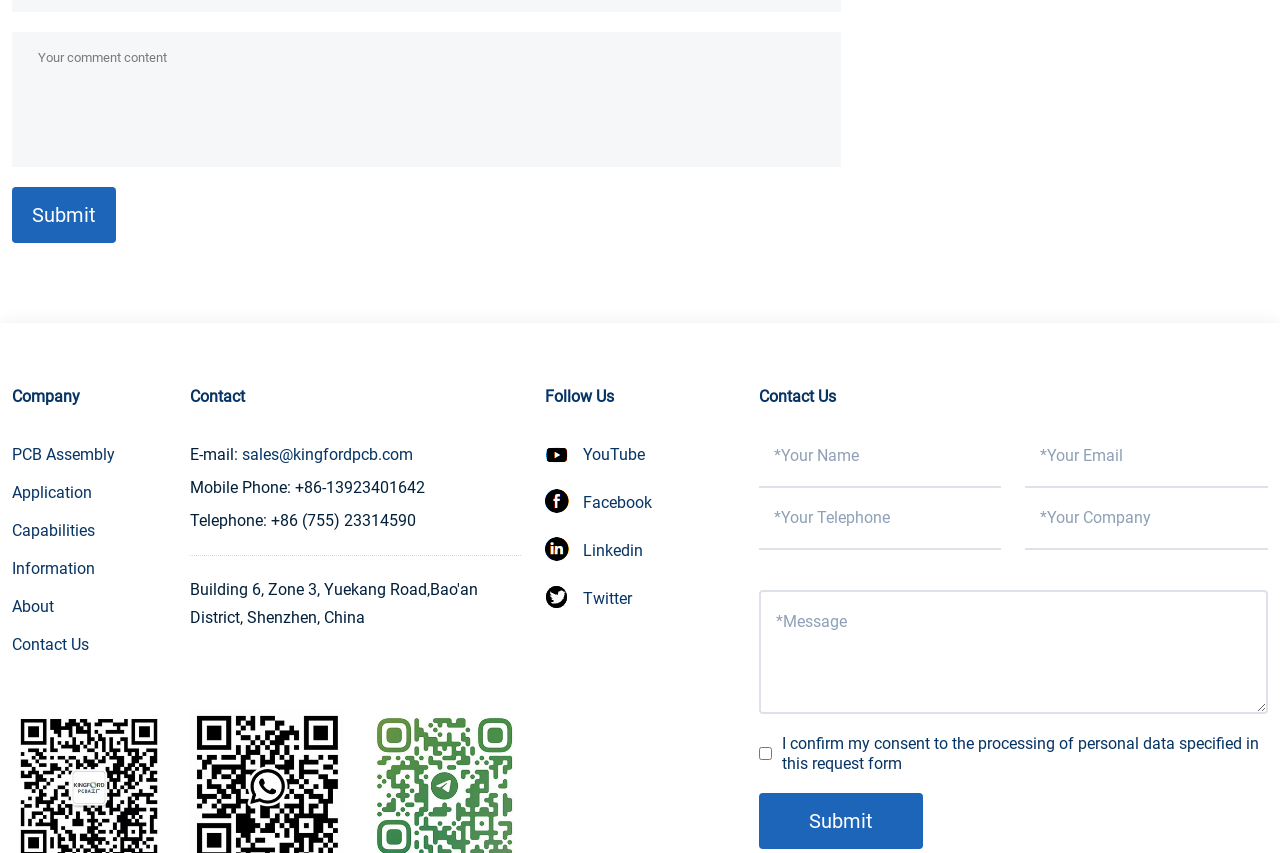Please identify the bounding box coordinates of the region to click in order to complete the task: "Fill in your name". The coordinates must be four float numbers between 0 and 1, specified as [left, top, right, bottom].

[0.593, 0.5, 0.782, 0.573]